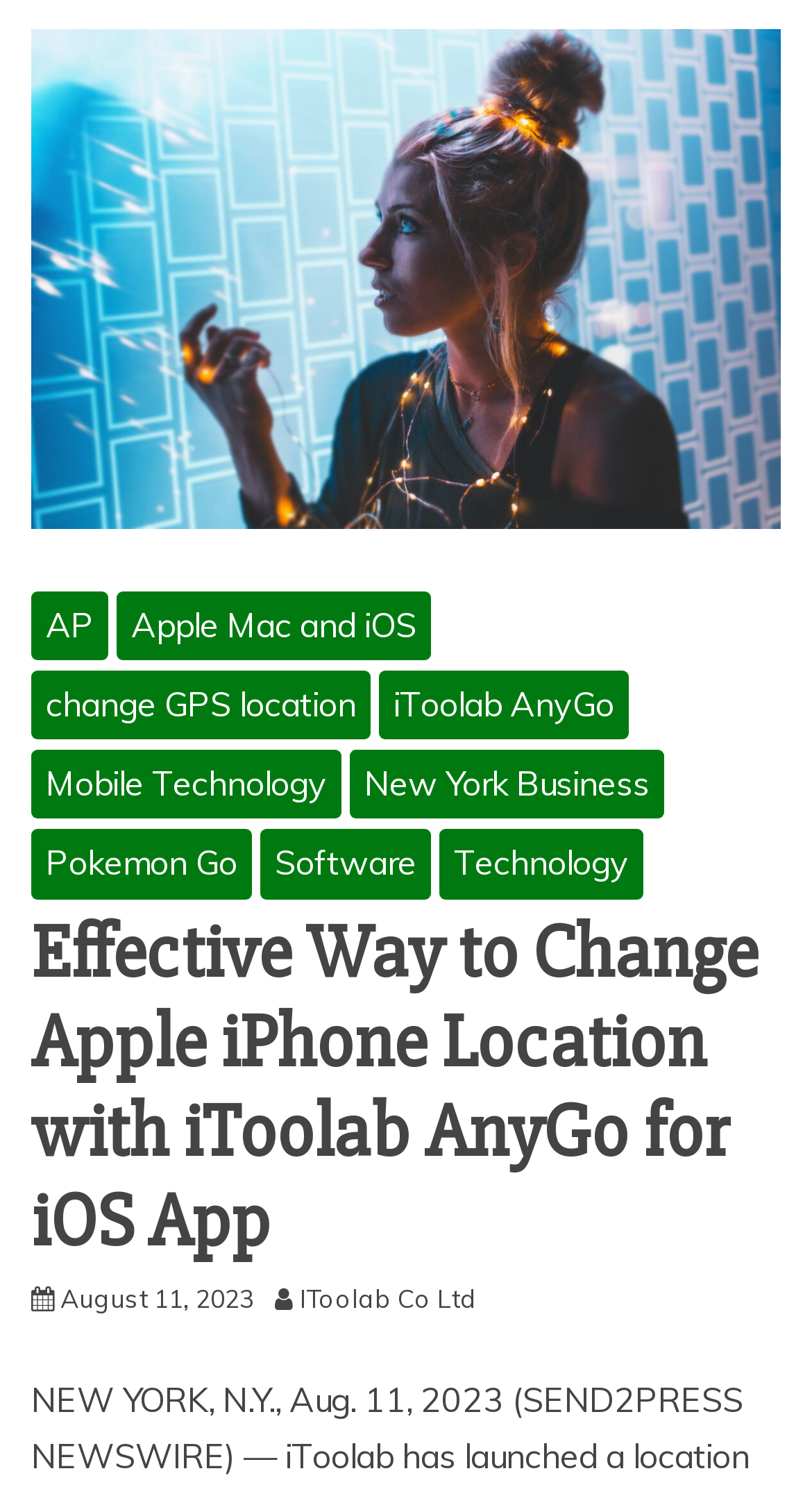Please examine the image and answer the question with a detailed explanation:
What type of technology is discussed on the webpage?

The webpage mentions 'Mobile Technology' as one of the links in the header section, indicating that the topic of the webpage is related to mobile technology. Additionally, the discussion of iPhone location and an iOS app further supports this conclusion.